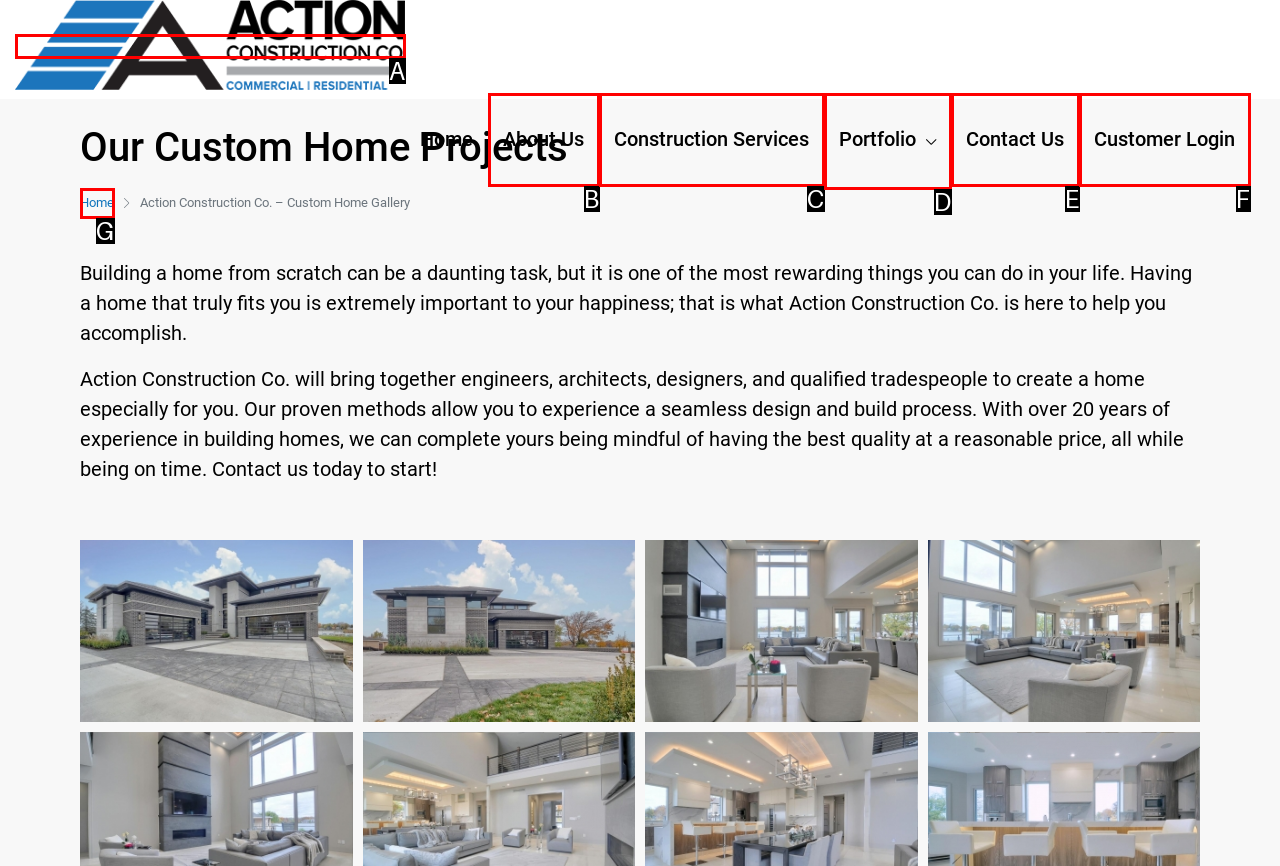Find the HTML element that matches the description provided: Construction Services
Answer using the corresponding option letter.

C